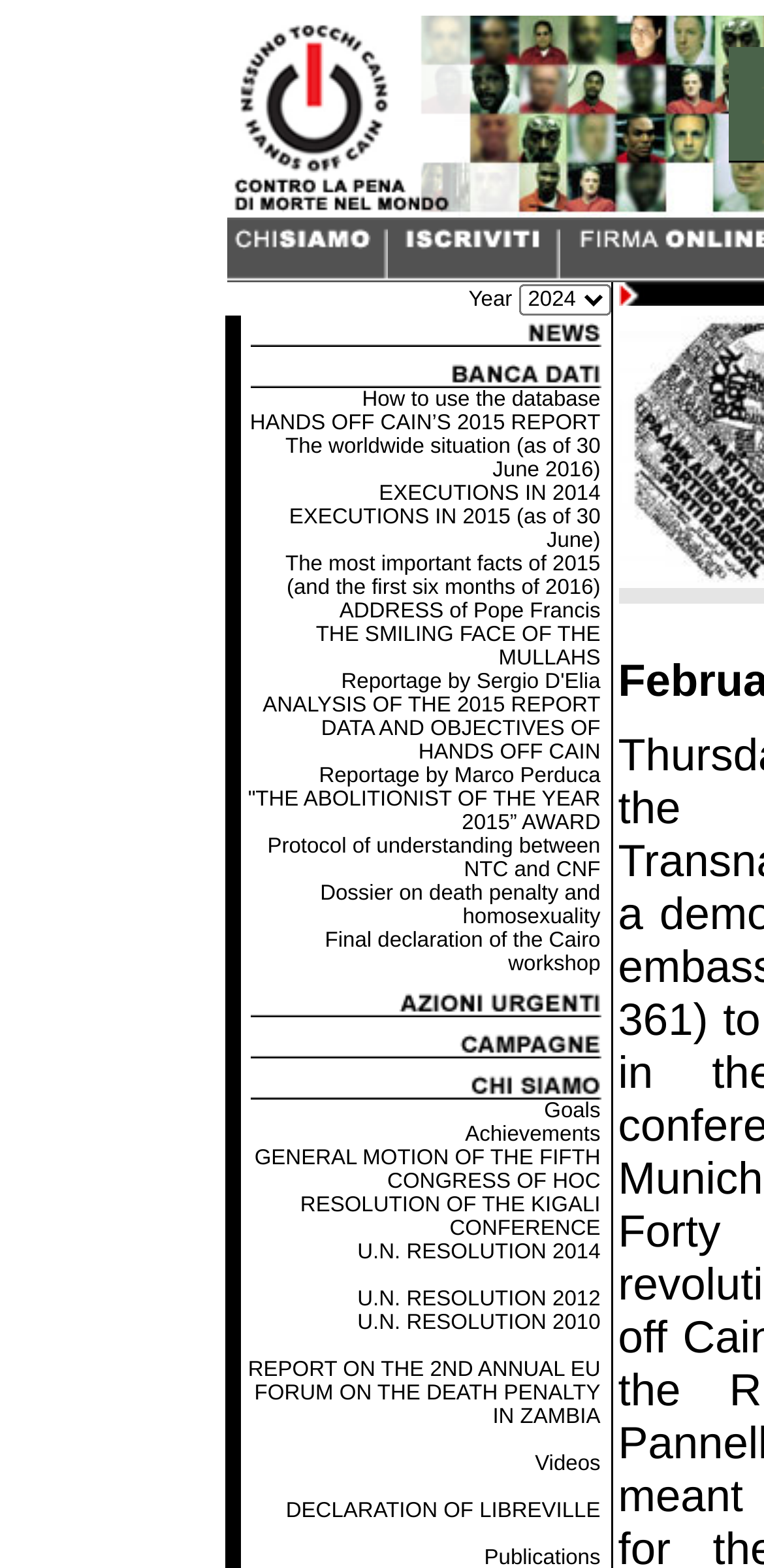Find the bounding box coordinates of the area that needs to be clicked in order to achieve the following instruction: "View the analysis of the 2015 report data". The coordinates should be specified as four float numbers between 0 and 1, i.e., [left, top, right, bottom].

[0.344, 0.442, 0.786, 0.488]